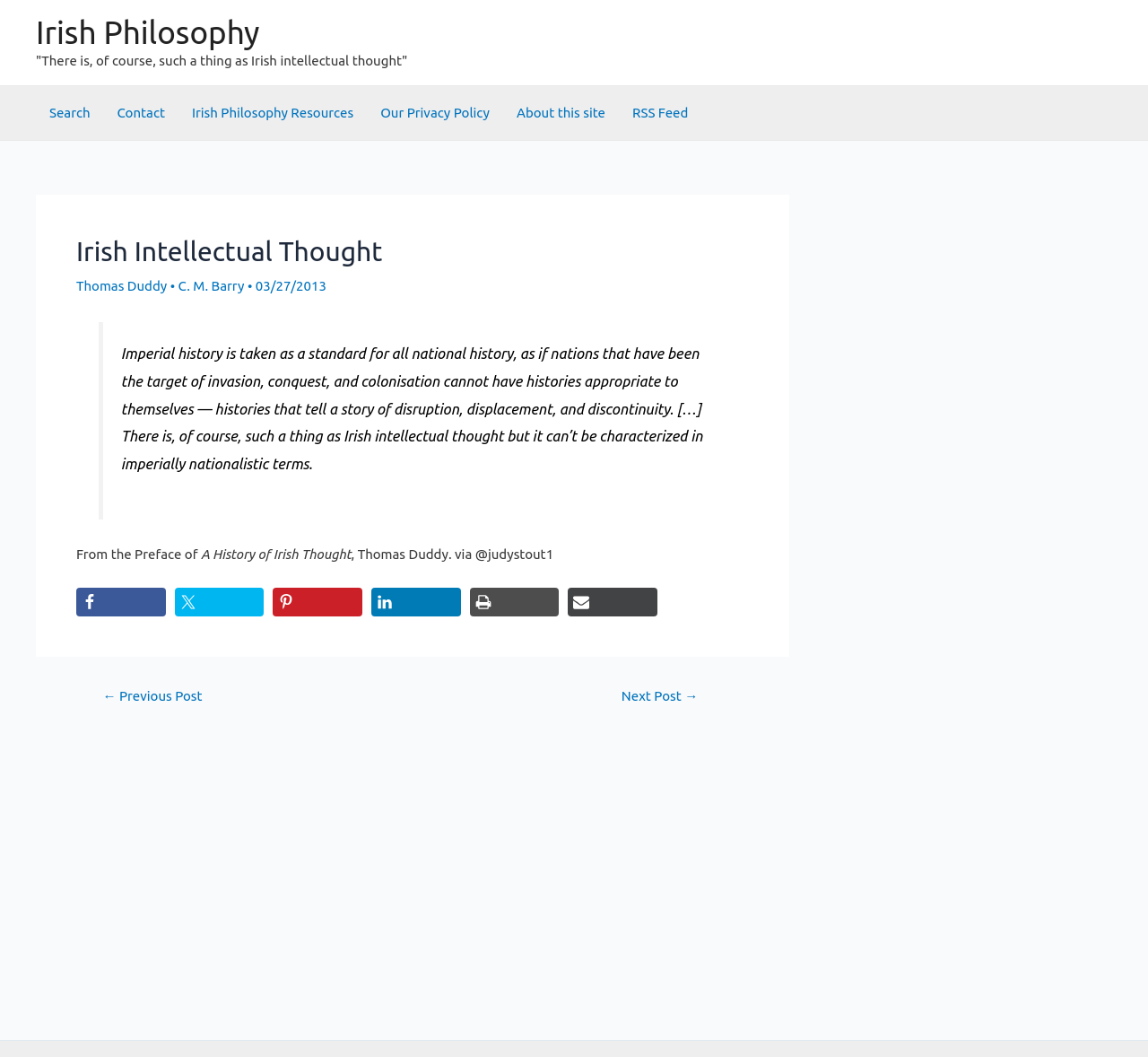Create an elaborate caption for the webpage.

The webpage is about Irish intellectual thought and philosophy. At the top, there is a link to "Irish Philosophy" and a quote "There is, of course, such a thing as Irish intellectual thought". Below this, there is a site navigation menu with links to "Search", "Contact", "Irish Philosophy Resources", "Our Privacy Policy", "About this site", and "RSS Feed".

The main content of the page is an article with a heading "Irish Intellectual Thought" and links to authors "Thomas Duddy" and "C. M. Barry". The article has a blockquote with a long quote about imperial history and national history. Below this, there is a mention of a book "A History of Irish Thought" by Thomas Duddy, with a note that it was shared via Facebook.

The article also has a section with social media links to share the content, including Facebook, Twitter, Pinterest, LinkedIn, and Email, each with a corresponding icon.

At the bottom of the page, there is a post navigation menu with links to the previous and next posts.